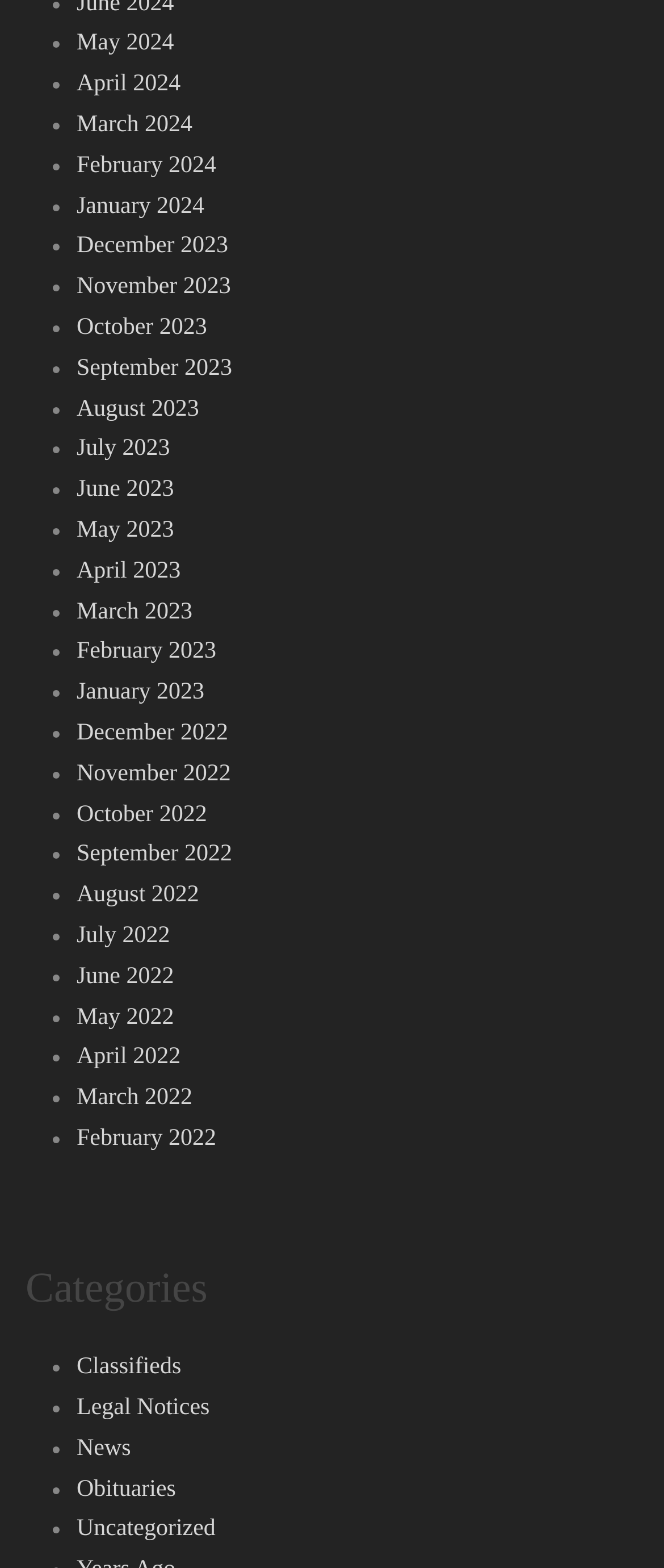Find the bounding box coordinates of the area that needs to be clicked in order to achieve the following instruction: "Read News". The coordinates should be specified as four float numbers between 0 and 1, i.e., [left, top, right, bottom].

[0.115, 0.916, 0.197, 0.932]